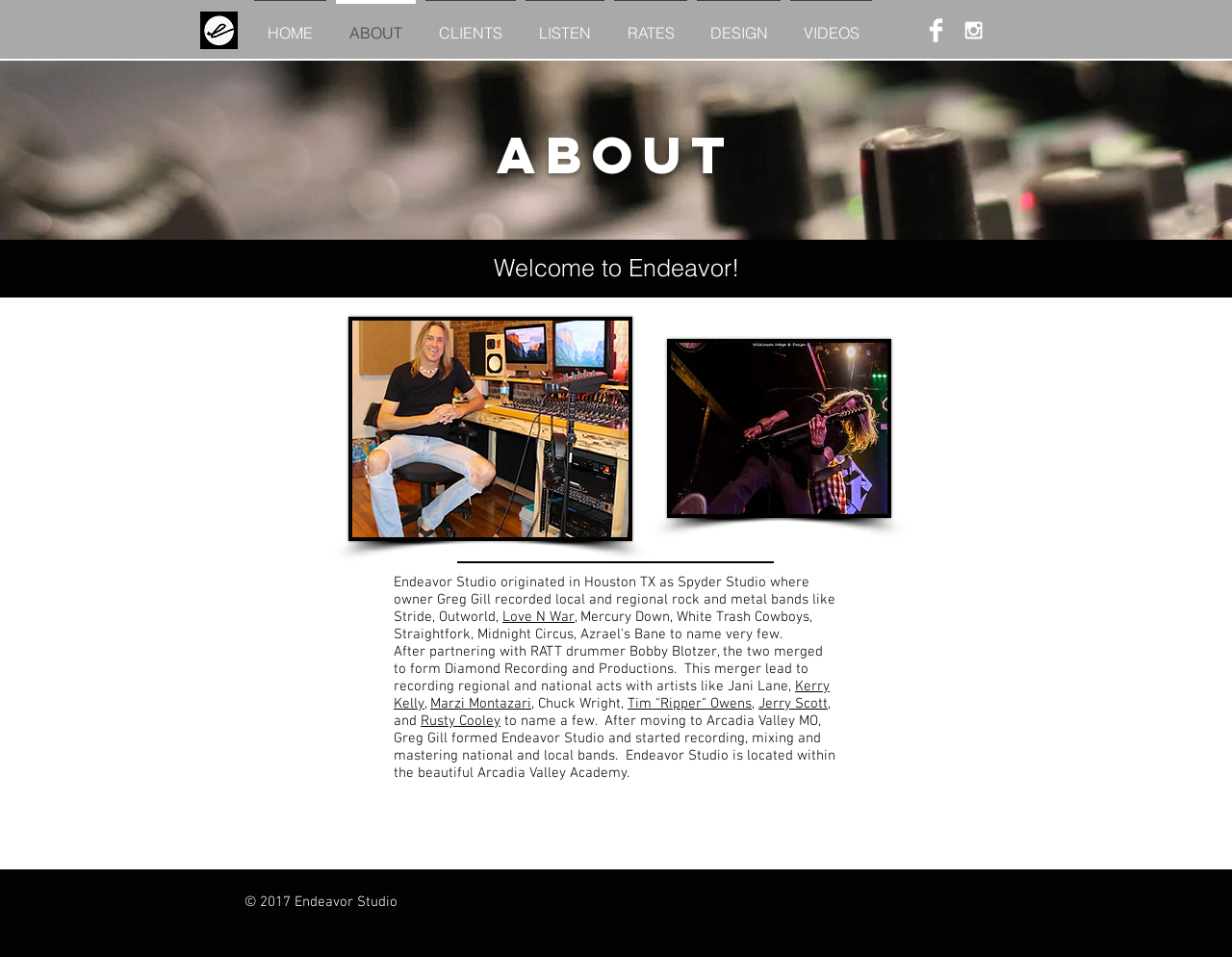Given the description RATES, predict the bounding box coordinates of the UI element. Ensure the coordinates are in the format (top-left x, top-left y, bottom-right x, bottom-right y) and all values are between 0 and 1.

[0.495, 0.0, 0.562, 0.051]